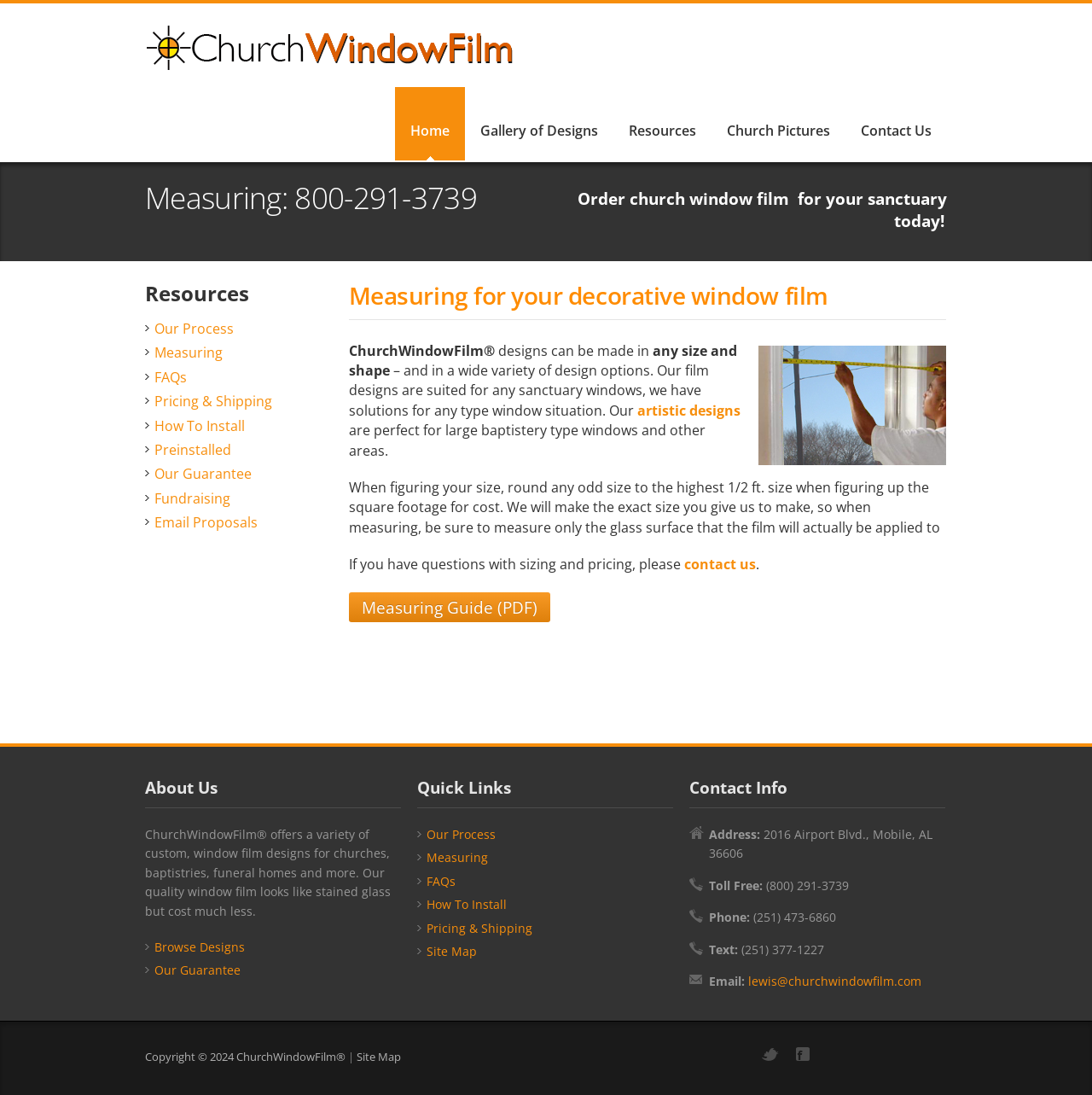Identify the bounding box coordinates of the element that should be clicked to fulfill this task: "Click on 'Measuring Guide (PDF)'". The coordinates should be provided as four float numbers between 0 and 1, i.e., [left, top, right, bottom].

[0.319, 0.541, 0.504, 0.568]